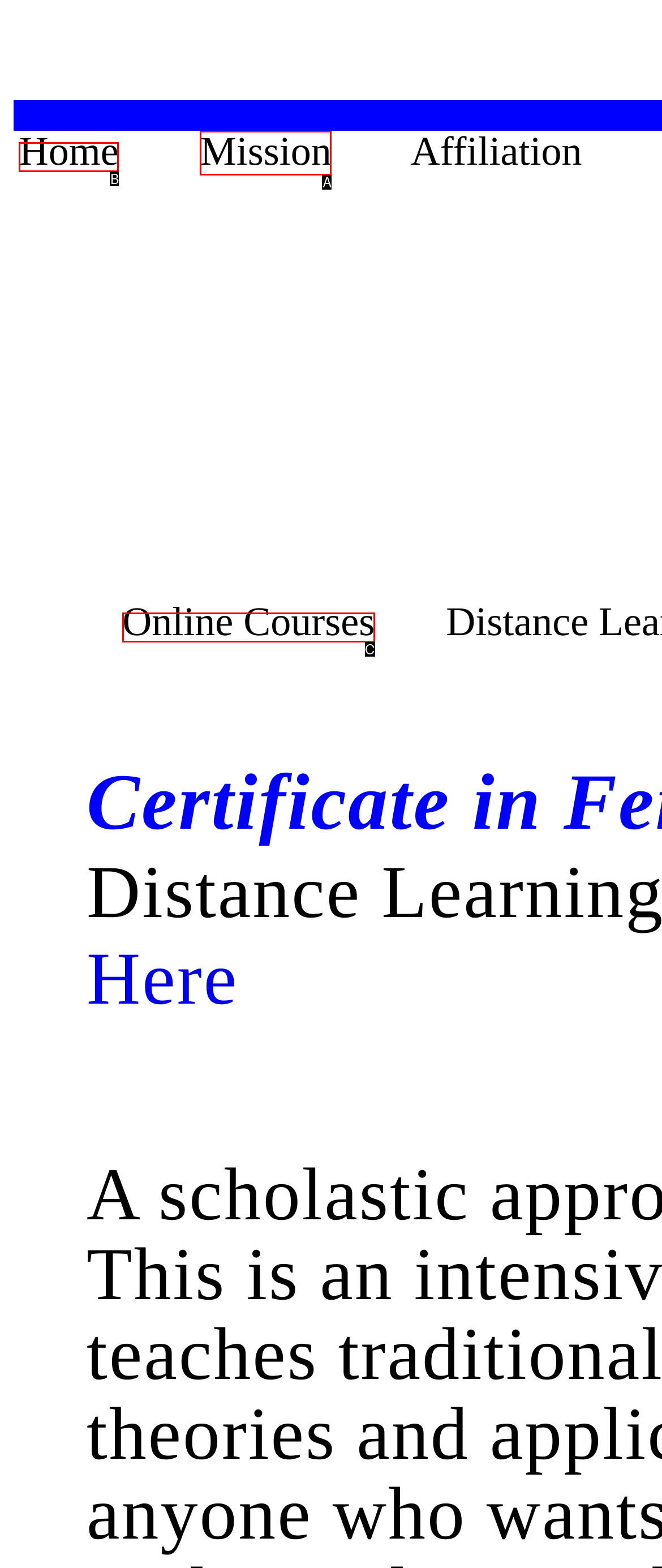From the options shown, which one fits the description: Online Courses? Respond with the appropriate letter.

C